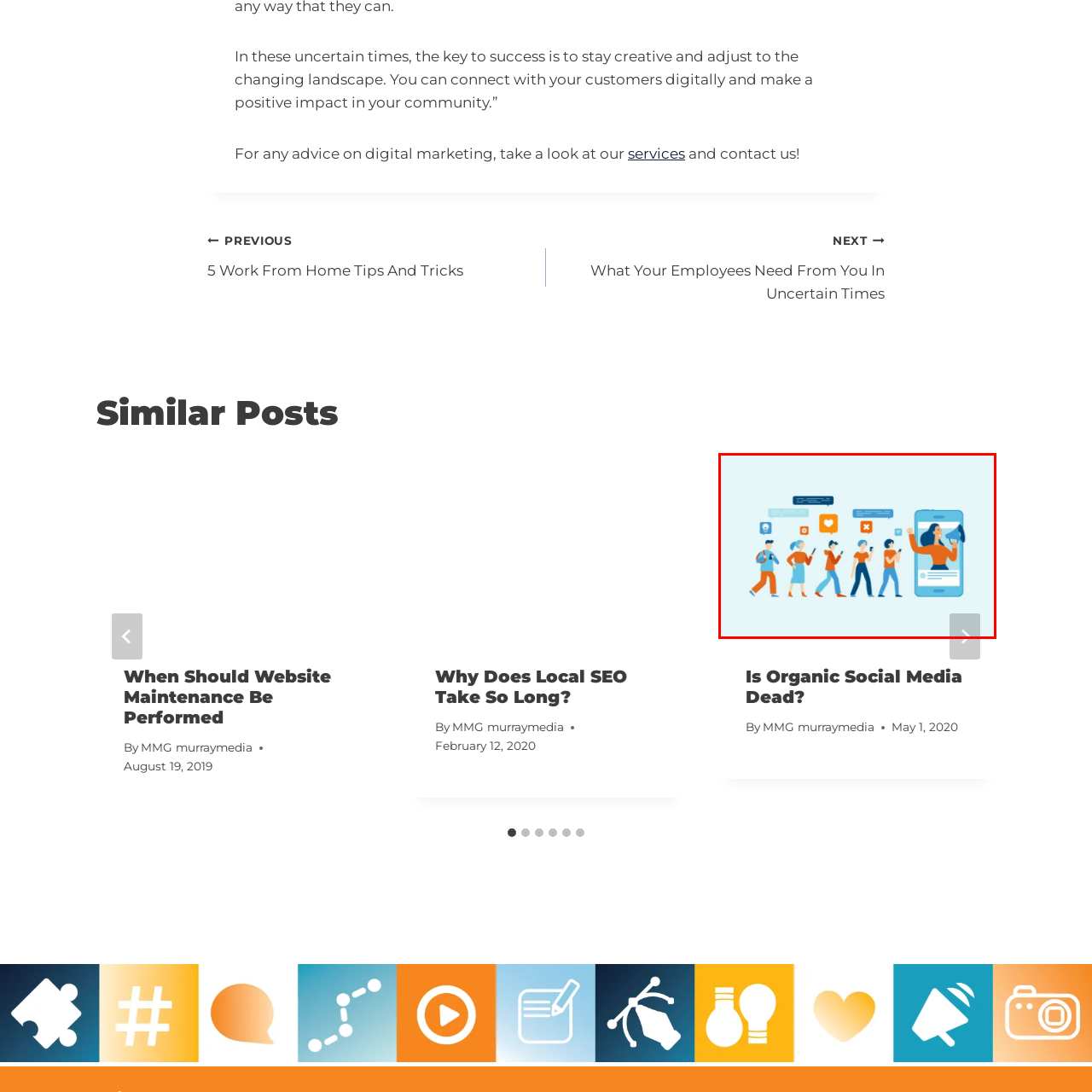Explain in detail what is shown in the red-bordered image.

The image features a vibrant and stylized illustration depicting a group of six diverse individuals engaging with their smartphones. The figures are drawn in a modern, flat design style, showcasing friendly expressions and casual attire. They are positioned side by side against a pale blue background, with a larger smartphone graphic on the right displaying a woman enthusiastically speaking through a megaphone, symbolizing digital communication and social connection.

Above the group, various chat bubbles showcase different symbols, such as a heart, an exclamation mark, and a question mark, reflecting the diverse interactions and emotions exchanged in online conversations. This scene encapsulates the importance of effective communication and social media engagement in today’s digital landscape, particularly highlighting themes of connection and community involvement in uncertain times.